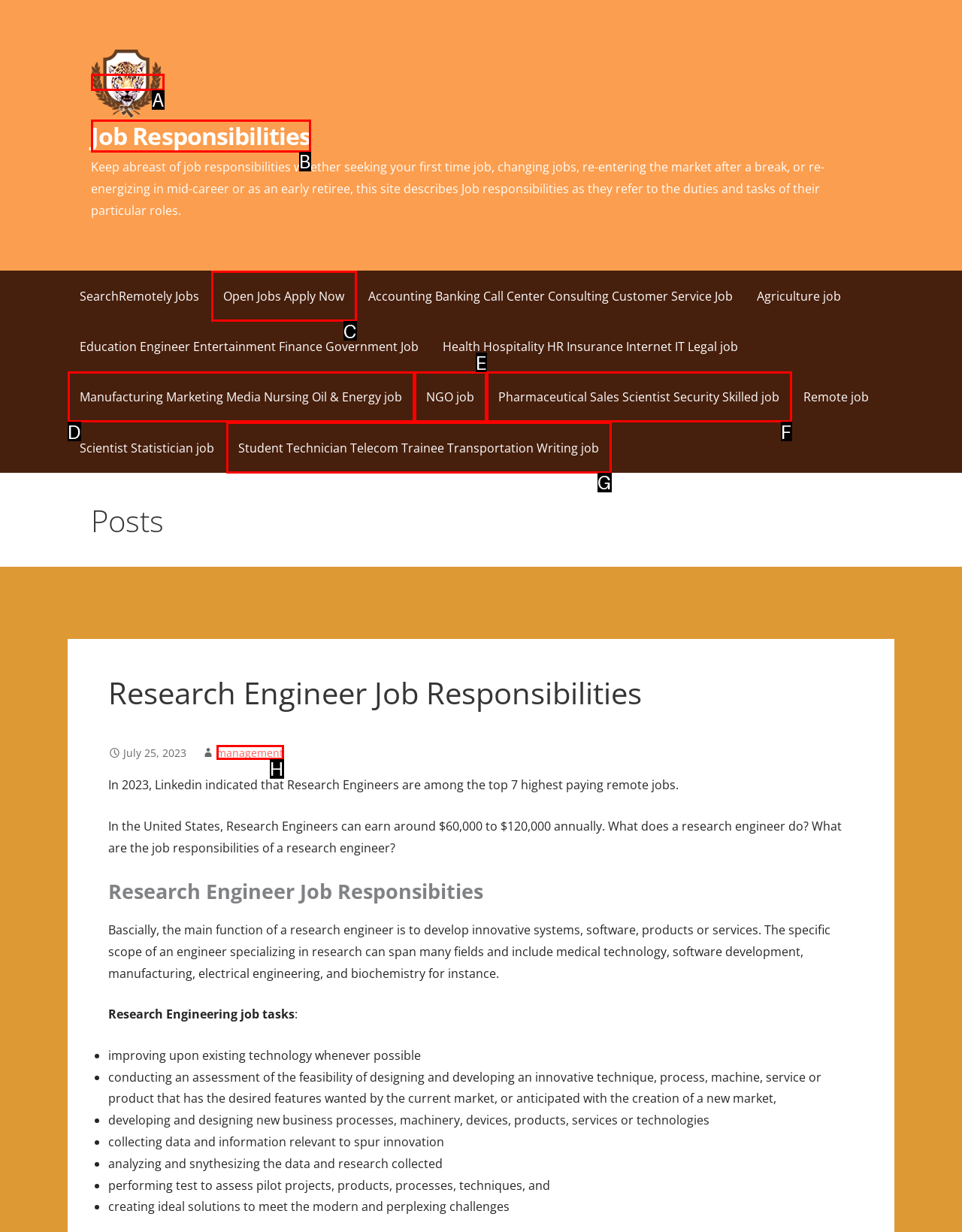Based on the given description: Darya Sinusoid, determine which HTML element is the best match. Respond with the letter of the chosen option.

None